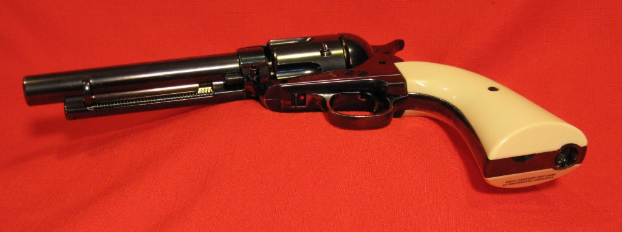Look at the image and write a detailed answer to the question: 
Is the safety mechanism present in historic models?

The caption states that the safety mechanism, located in front of the trigger guard, distinguishes this replica from historic models, implying that historic models did not have this feature.